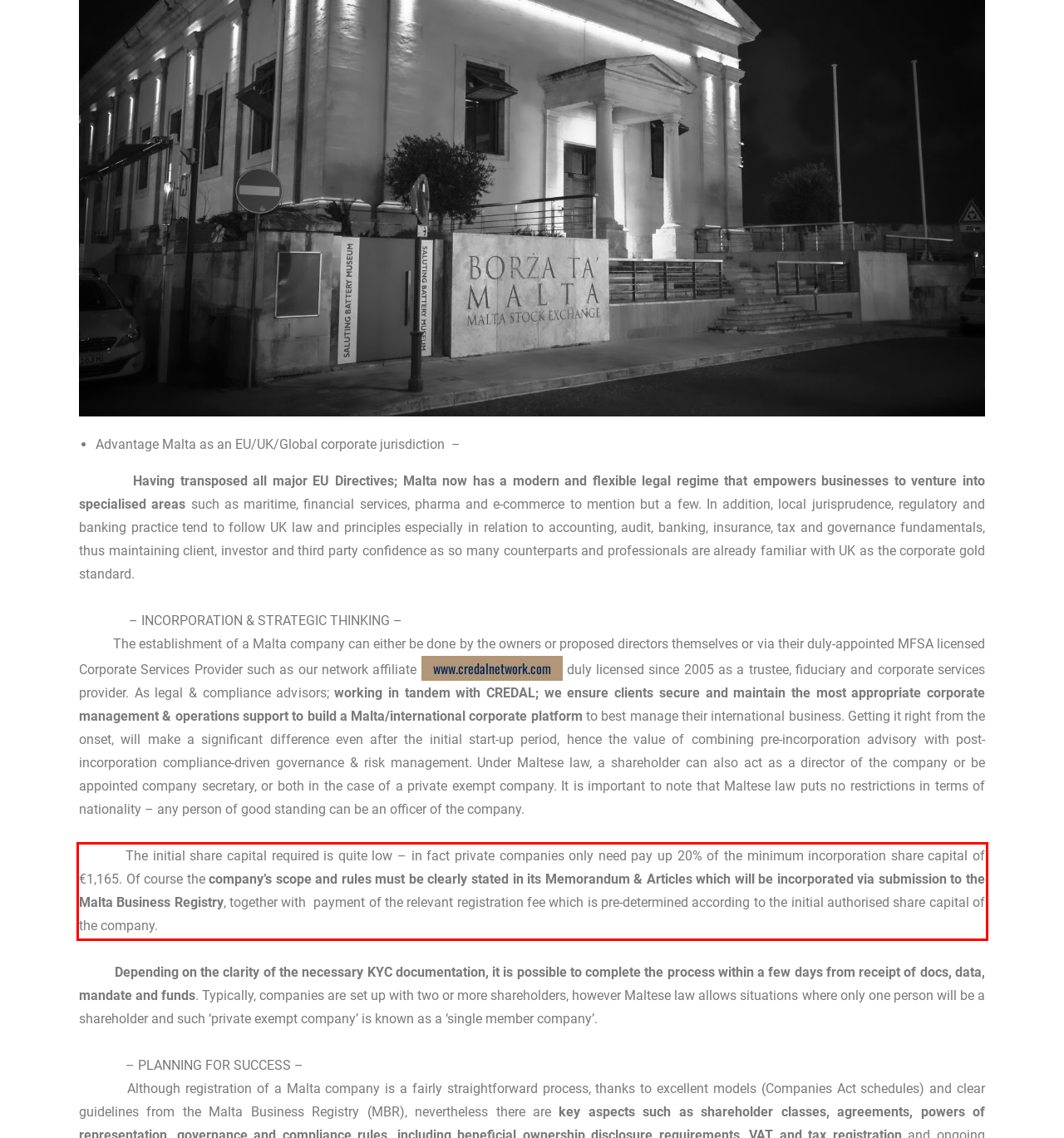Given a screenshot of a webpage, locate the red bounding box and extract the text it encloses.

The initial share capital required is quite low – in fact private companies only need pay up 20% of the minimum incorporation share capital of €1,165. Of course the company’s scope and rules must be clearly stated in its Memorandum & Articles which will be incorporated via submission to the Malta Business Registry, together with payment of the relevant registration fee which is pre-determined according to the initial authorised share capital of the company.